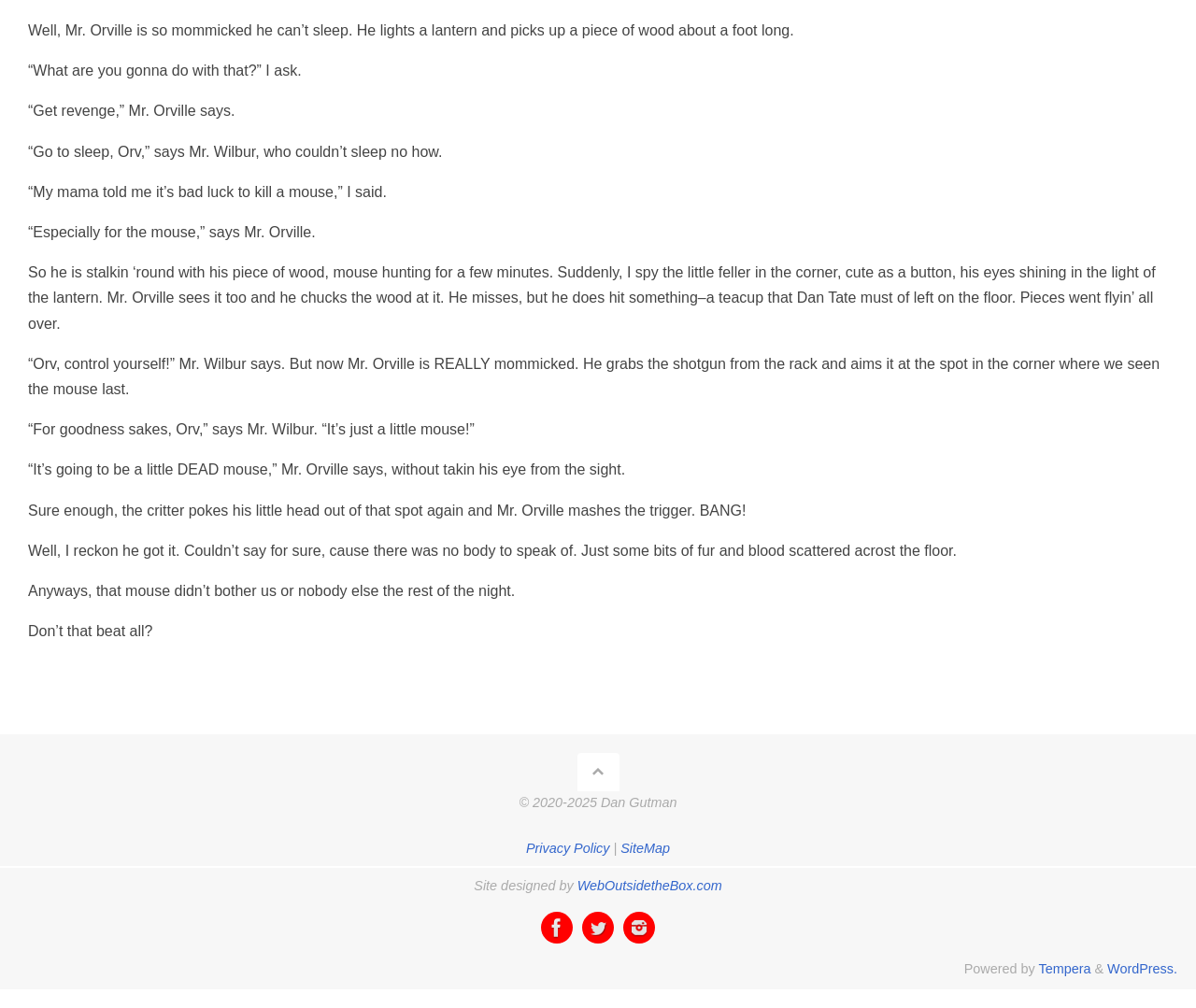Answer briefly with one word or phrase:
What is the website's social media presence?

Facebook, Twitter, Instagram